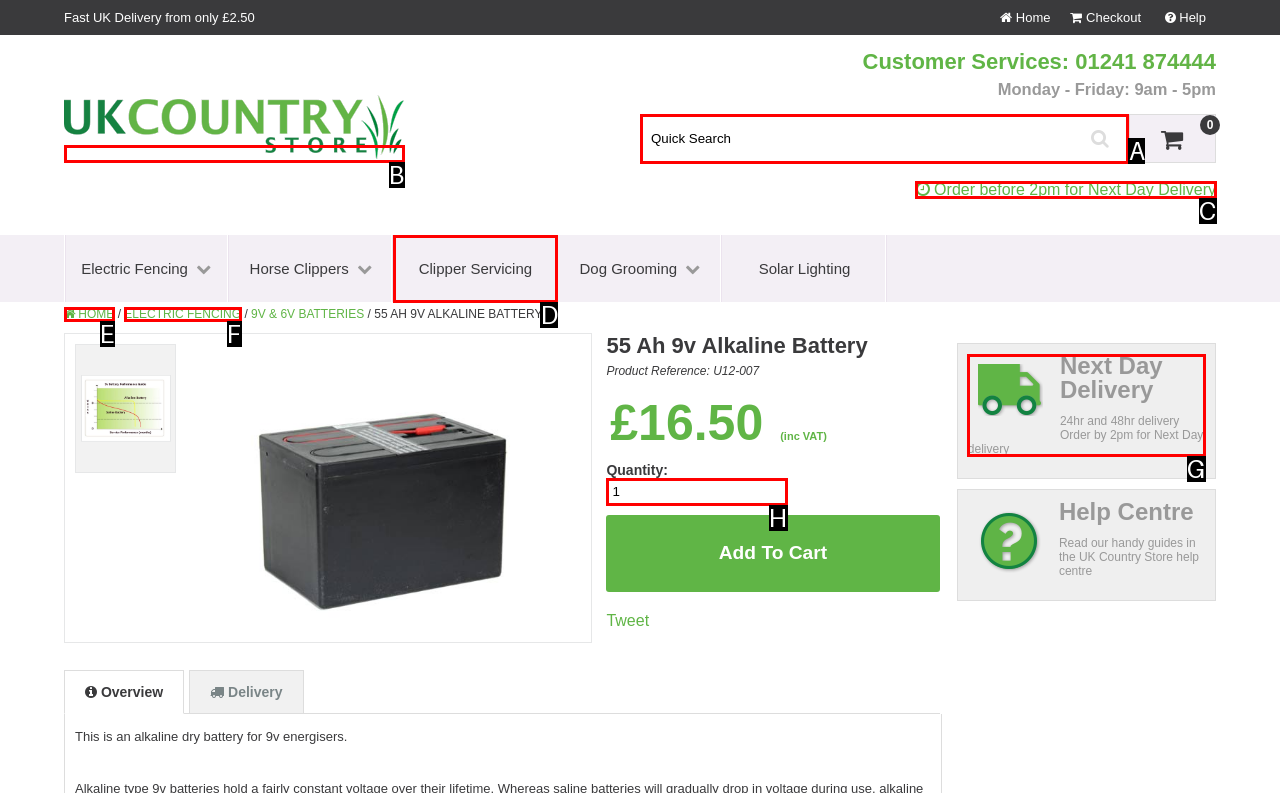Tell me the letter of the UI element to click in order to accomplish the following task: Search for products
Answer with the letter of the chosen option from the given choices directly.

A